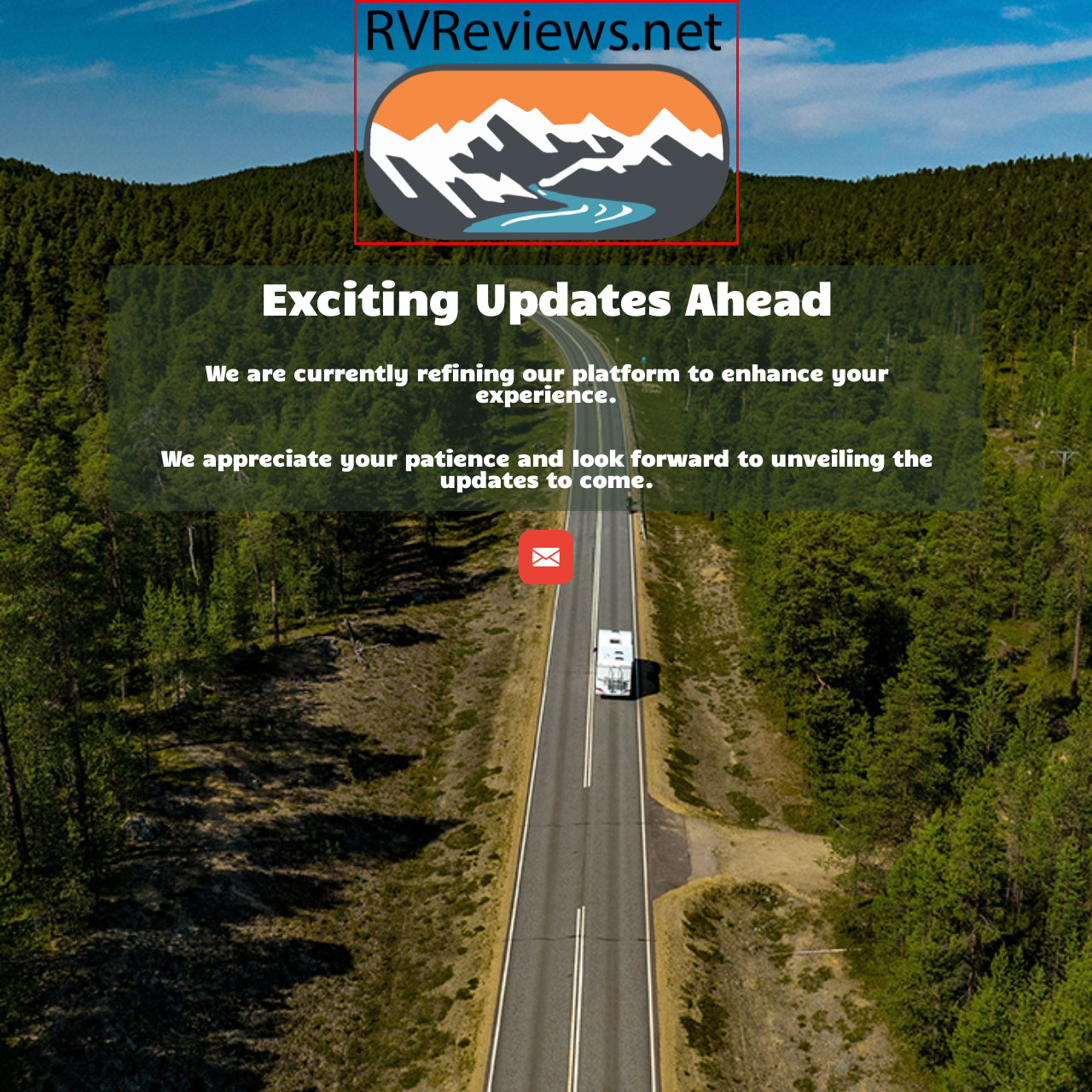View the image inside the red box and answer the question briefly with a word or phrase:
What is the theme reflected in the logo's design?

Adventure and outdoor exploration